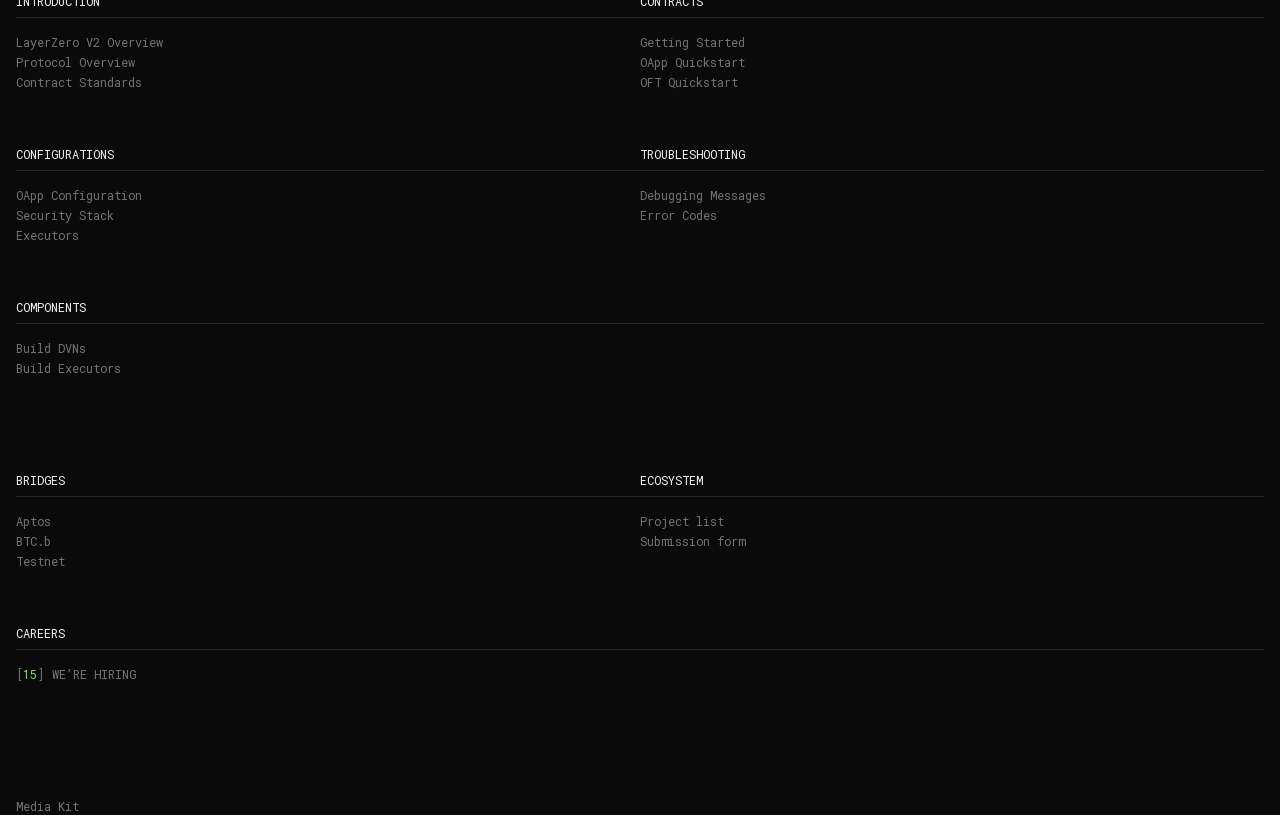What is the first link in the 'CONFIGURATIONS' category?
Provide a short answer using one word or a brief phrase based on the image.

OApp Configuration